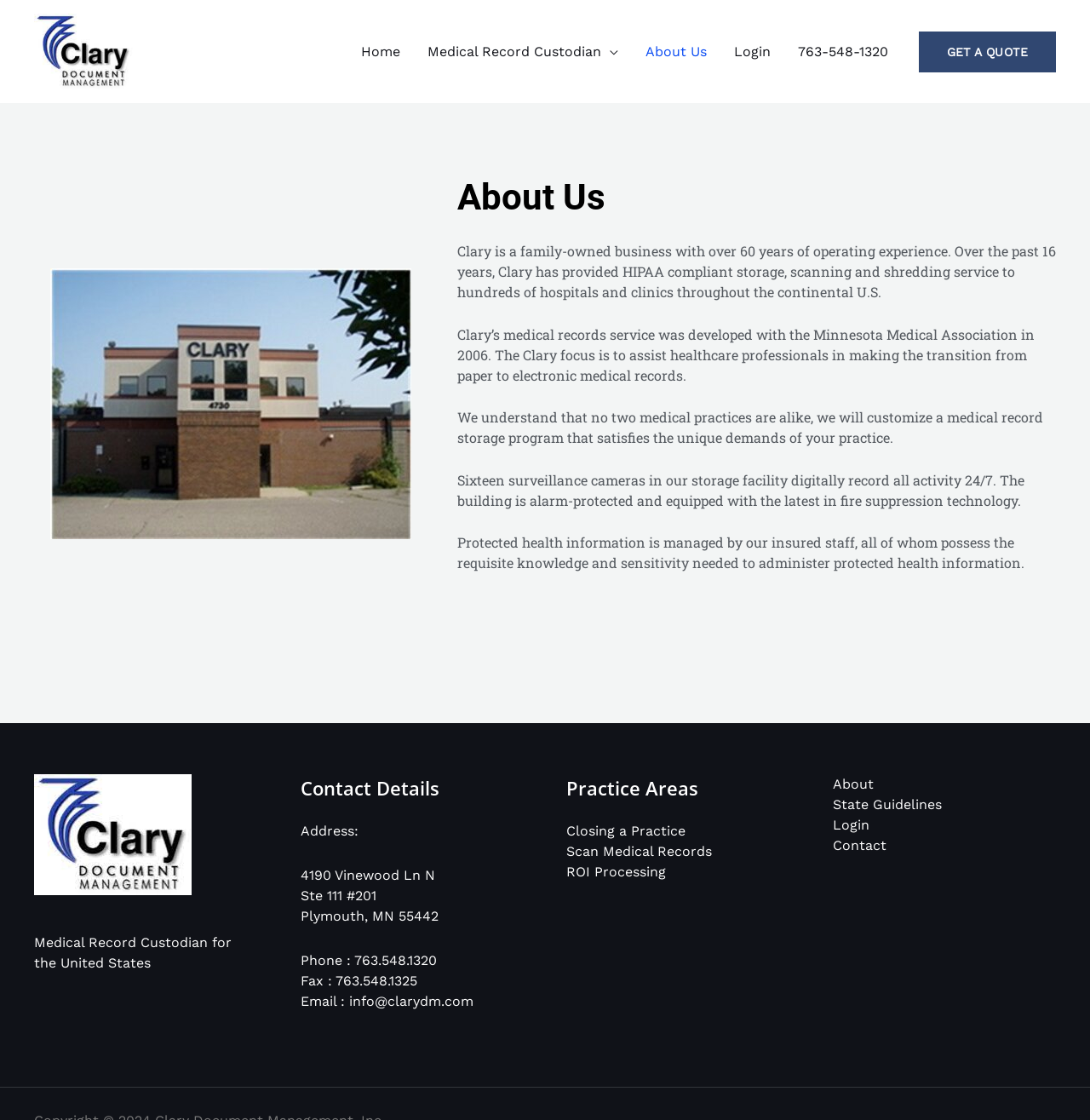Provide the bounding box coordinates of the HTML element this sentence describes: "ROI Processing".

[0.52, 0.771, 0.611, 0.785]